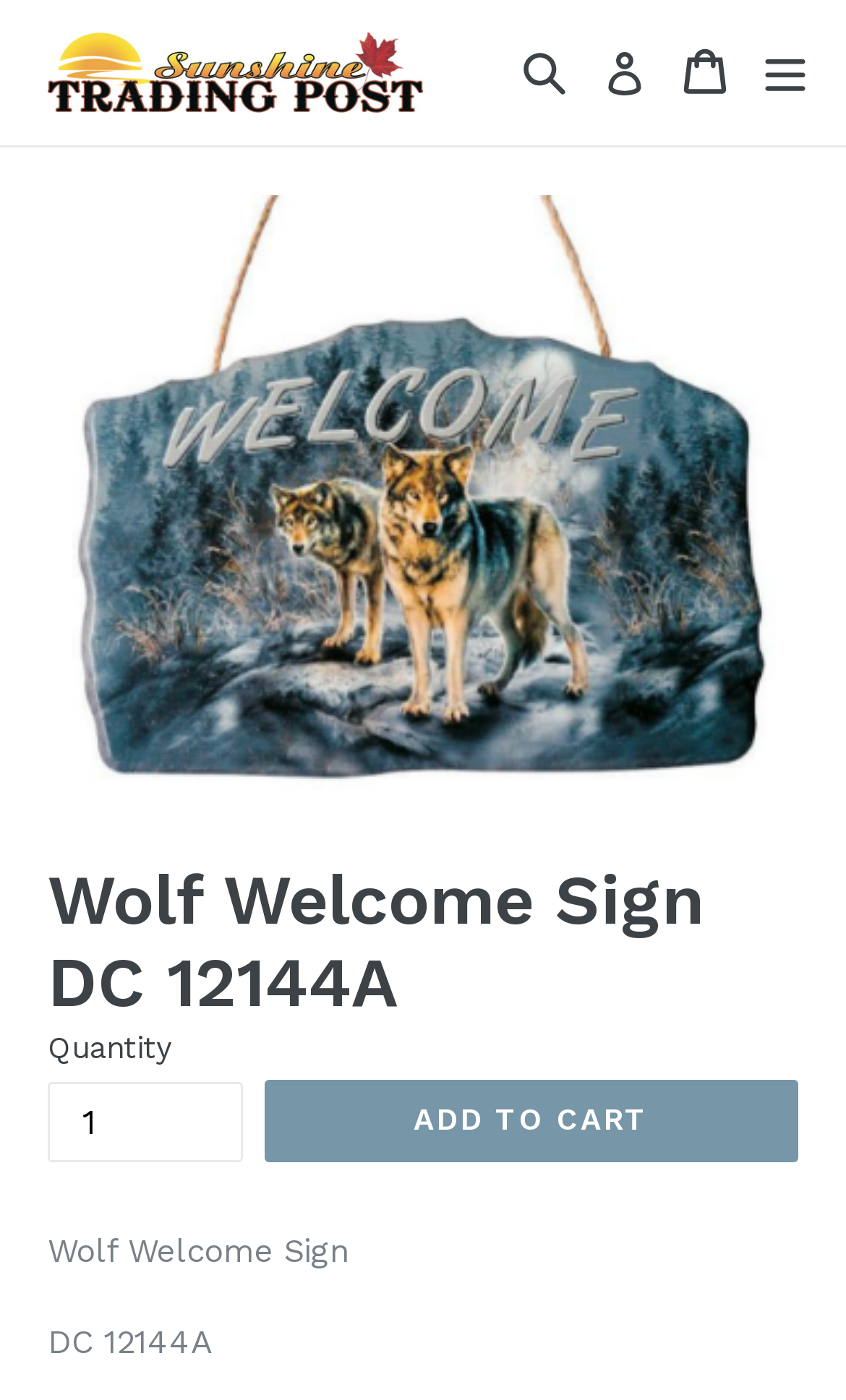Your task is to extract the text of the main heading from the webpage.

Wolf Welcome Sign DC 12144A